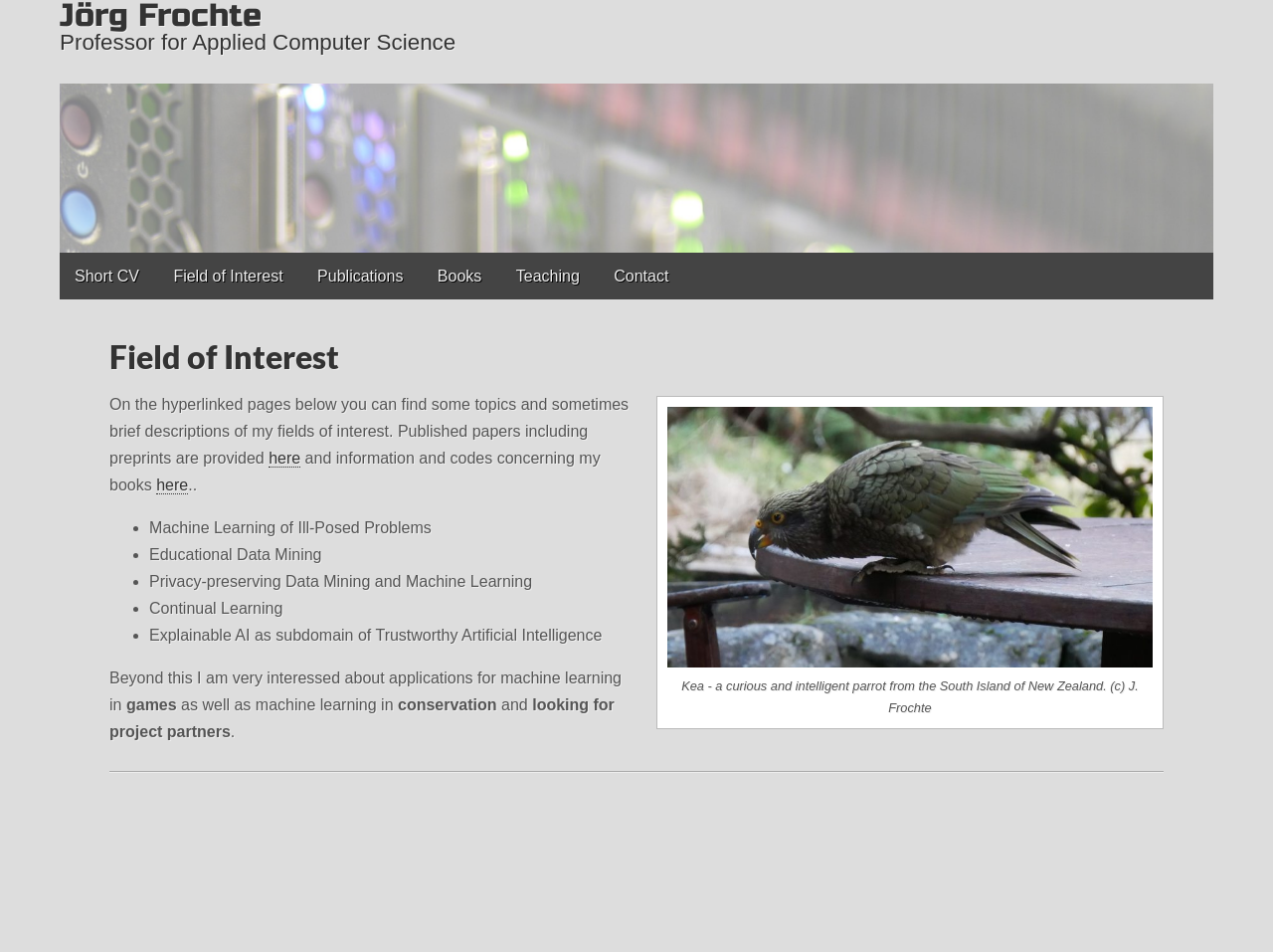Construct a comprehensive description capturing every detail on the webpage.

The webpage is about a professor's field of interest in applied computer science. At the top, there is a heading "Professor for Applied Computer Science" followed by a link to the professor's name, Jörg Frochte. Below this, there is a main menu with links to "Short CV", "Field of Interest", "Publications", "Books", "Teaching", and "Contact".

The main content of the page is divided into an article section, which starts with a heading "Field of Interest". Below this heading, there is an image of a parrot with a caption describing the image. The image is positioned to the right of the heading.

To the left of the image, there is a block of text that describes the professor's fields of interest, including machine learning, educational data mining, and privacy-preserving data mining and machine learning. The text also mentions that the professor is interested in applications of machine learning in games, conservation, and is looking for project partners.

The text is organized into paragraphs and bullet points, with each bullet point describing a specific area of interest. The bullet points are marked with a "•" symbol. The text is positioned below the image and the heading, and takes up most of the page.

Overall, the webpage provides an overview of the professor's research interests and areas of expertise in applied computer science.